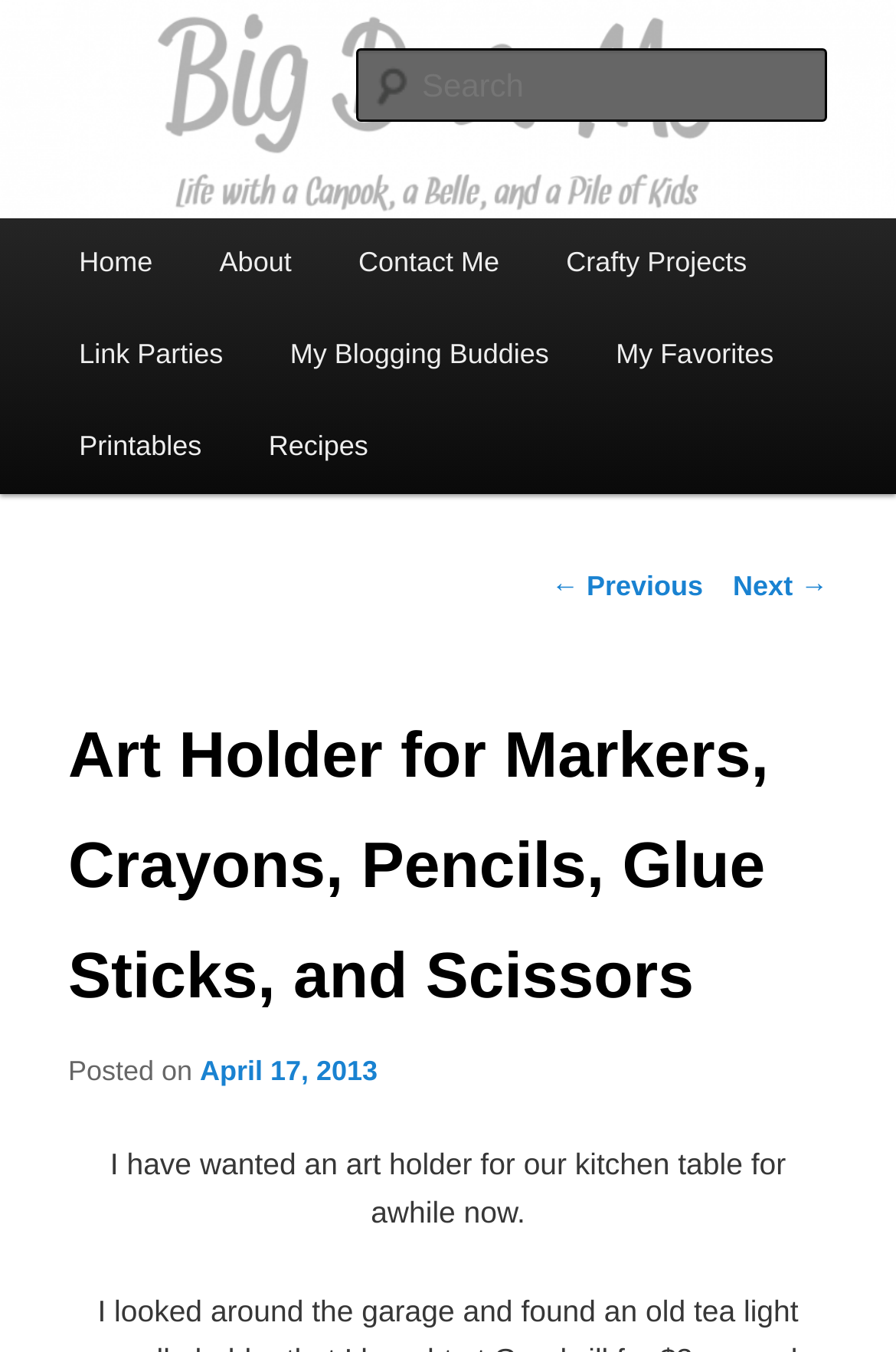Determine the bounding box coordinates of the clickable region to execute the instruction: "View crafty projects". The coordinates should be four float numbers between 0 and 1, denoted as [left, top, right, bottom].

[0.595, 0.161, 0.871, 0.229]